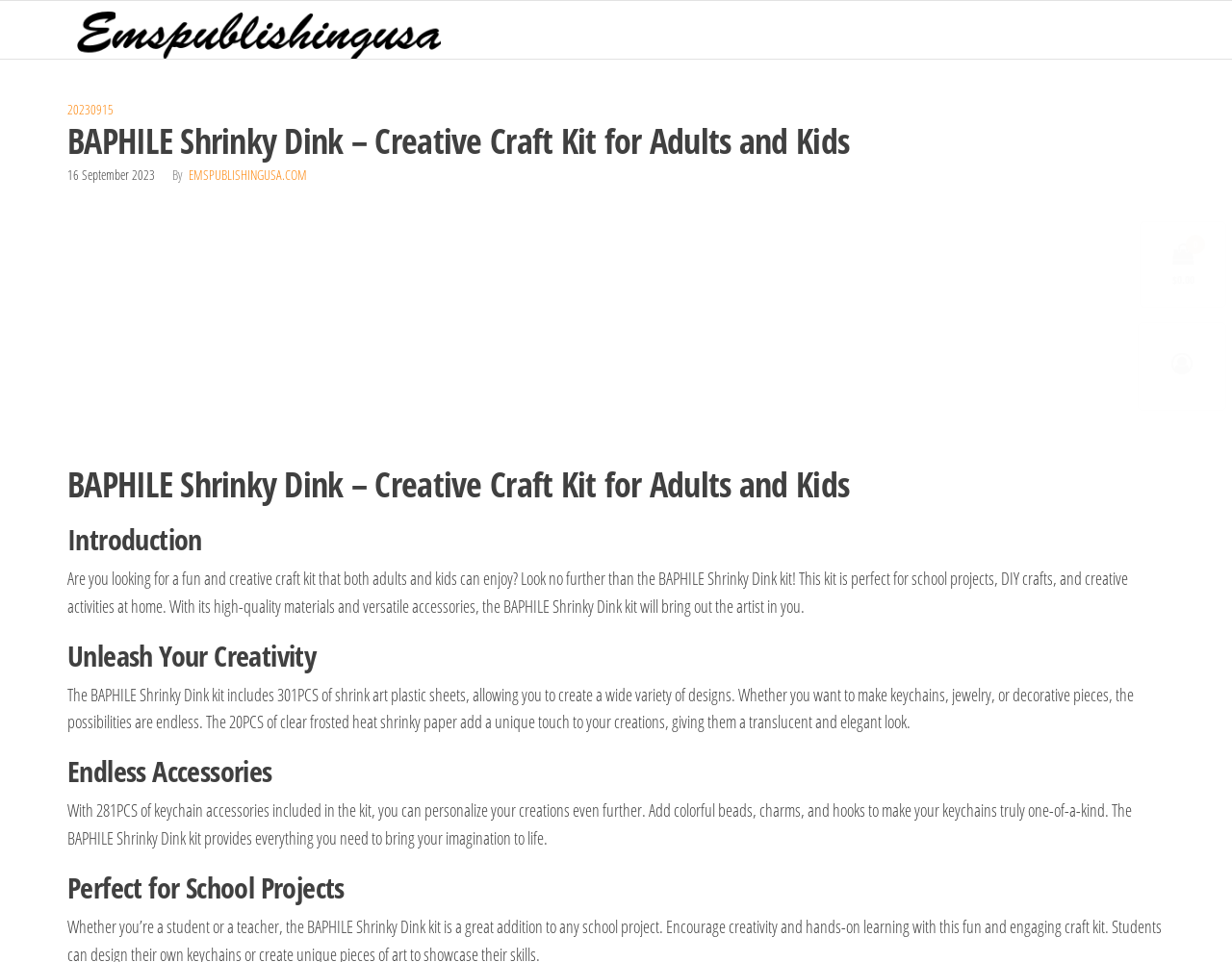How many pieces of shrink art plastic sheets are included in the kit?
Please provide a single word or phrase based on the screenshot.

301PCS